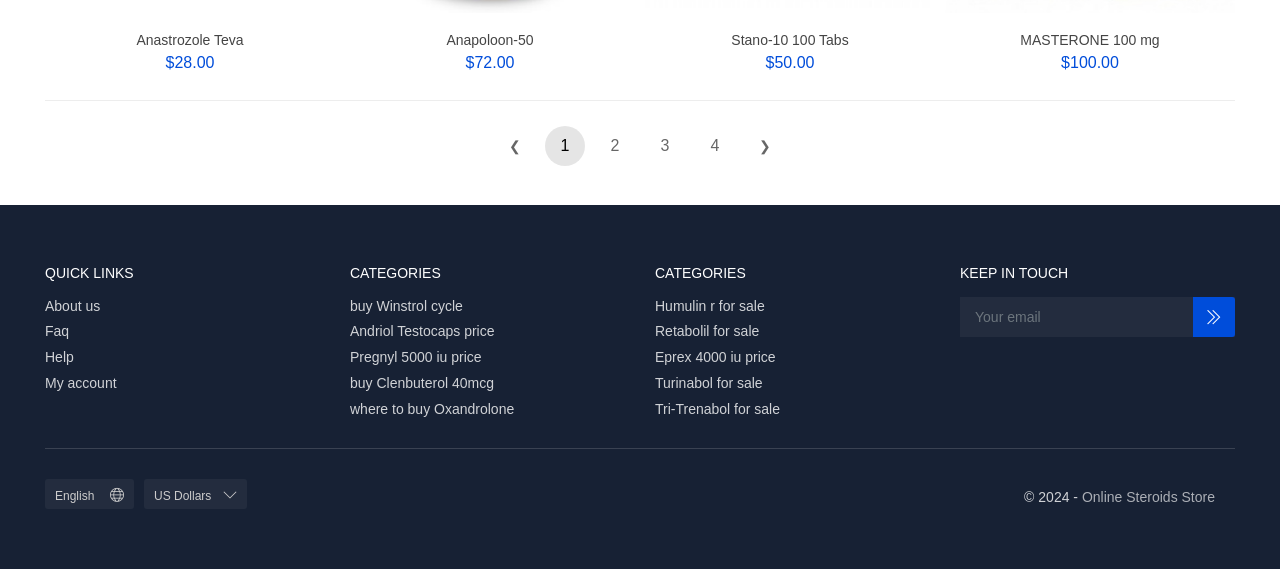Reply to the question with a single word or phrase:
How many categories are listed on the webpage?

3